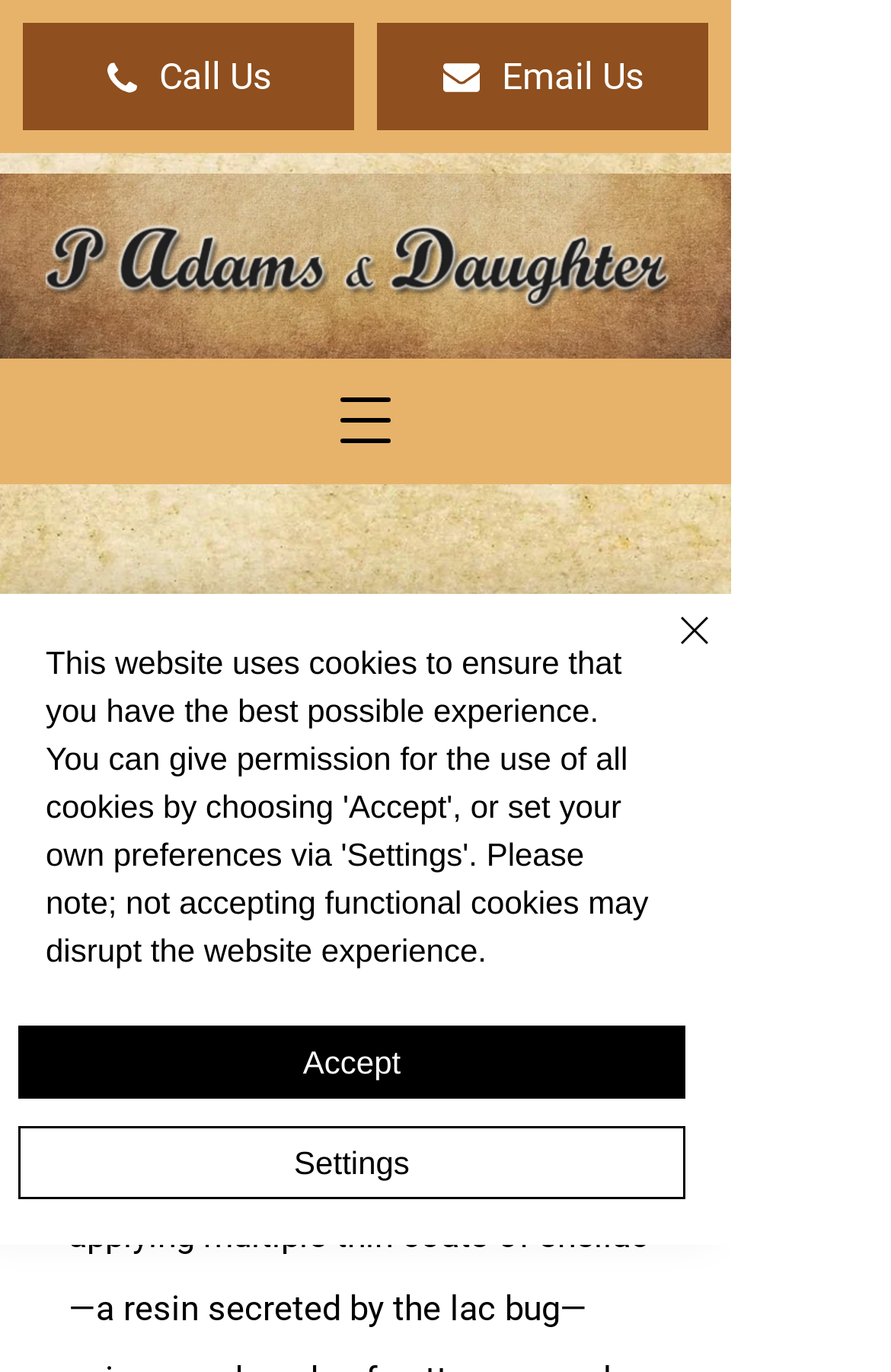Identify the bounding box for the described UI element: "Email Us".

[0.423, 0.017, 0.795, 0.095]